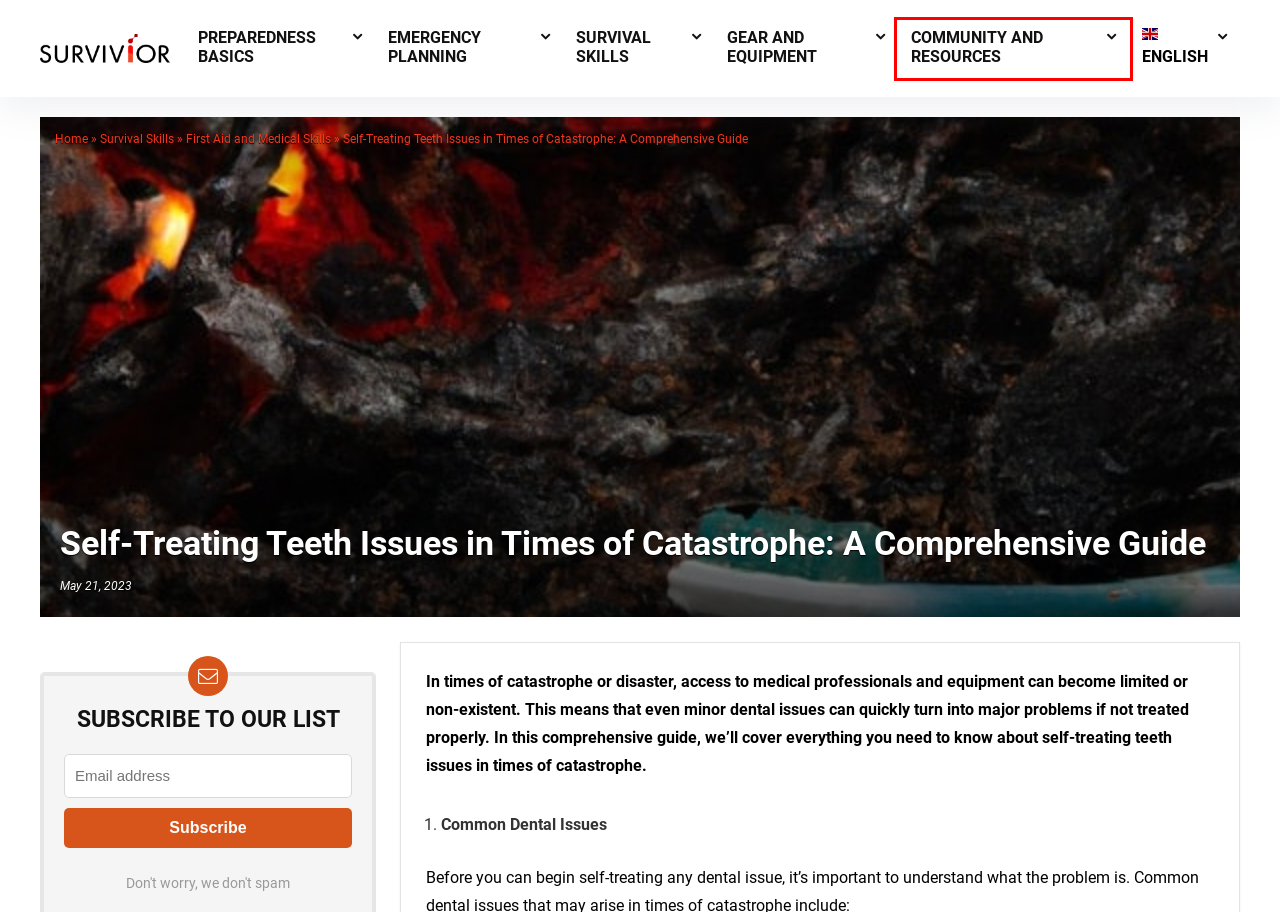You have a screenshot showing a webpage with a red bounding box highlighting an element. Choose the webpage description that best fits the new webpage after clicking the highlighted element. The descriptions are:
A. Gear and Equipment Archives - Survivior - How to survive a catastrophe
B. Community and Resources Archives - Survivior - How to survive a catastrophe
C. Preparedness Basics Archives - Survivior - How to survive a catastrophe
D. Home - Survivior - How to survive a catastrophe
E. First Aid and Medical Skills Archives - Survivior - How to survive a catastrophe
F. Survival Skills Archives - Survivior - How to survive a catastrophe
G. About Us - Survivior - How to survive a catastrophe
H. Emergency Planning Archives - Survivior - How to survive a catastrophe

B